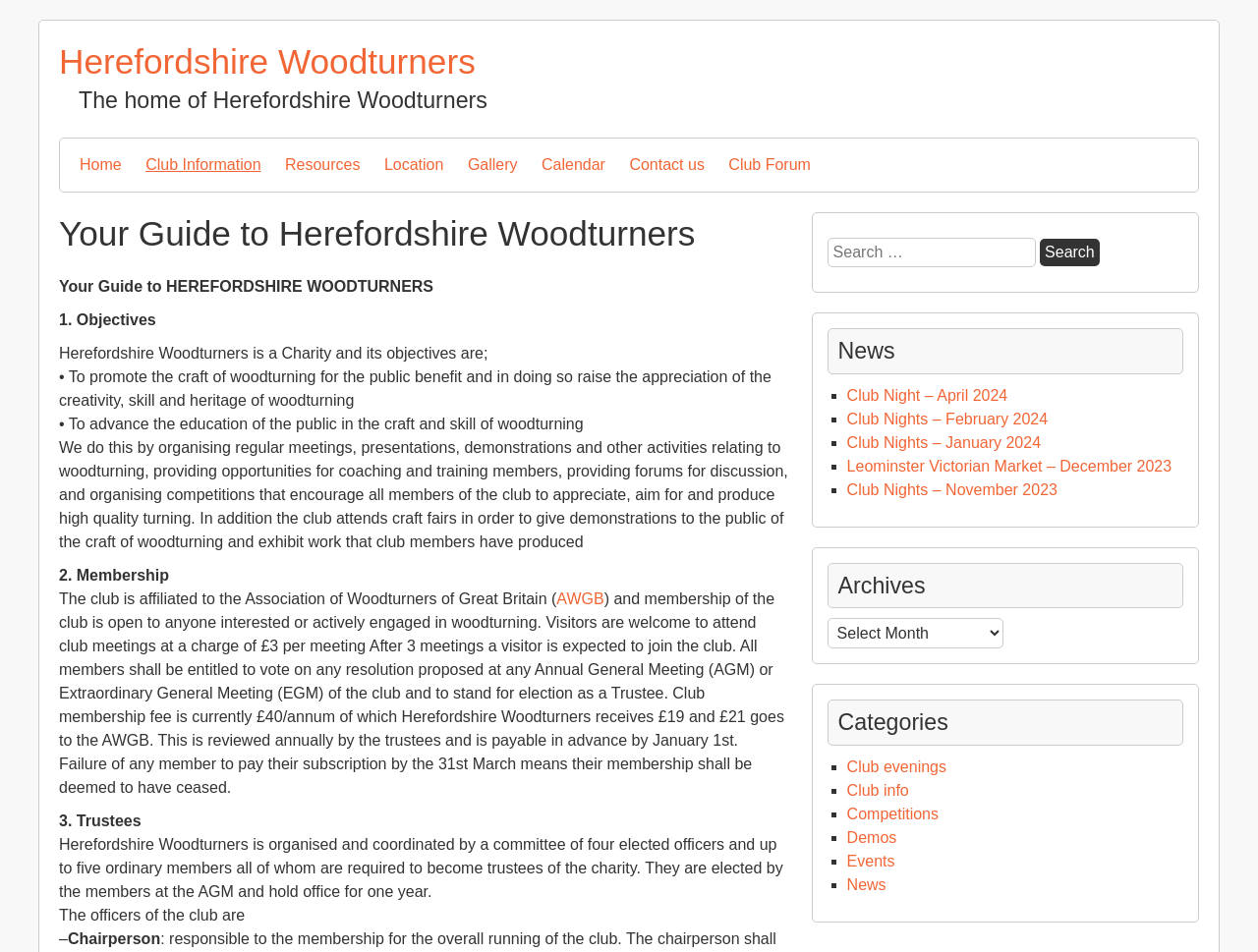Please identify the bounding box coordinates of the element I should click to complete this instruction: 'Select an archive from the dropdown'. The coordinates should be given as four float numbers between 0 and 1, like this: [left, top, right, bottom].

[0.658, 0.65, 0.797, 0.682]